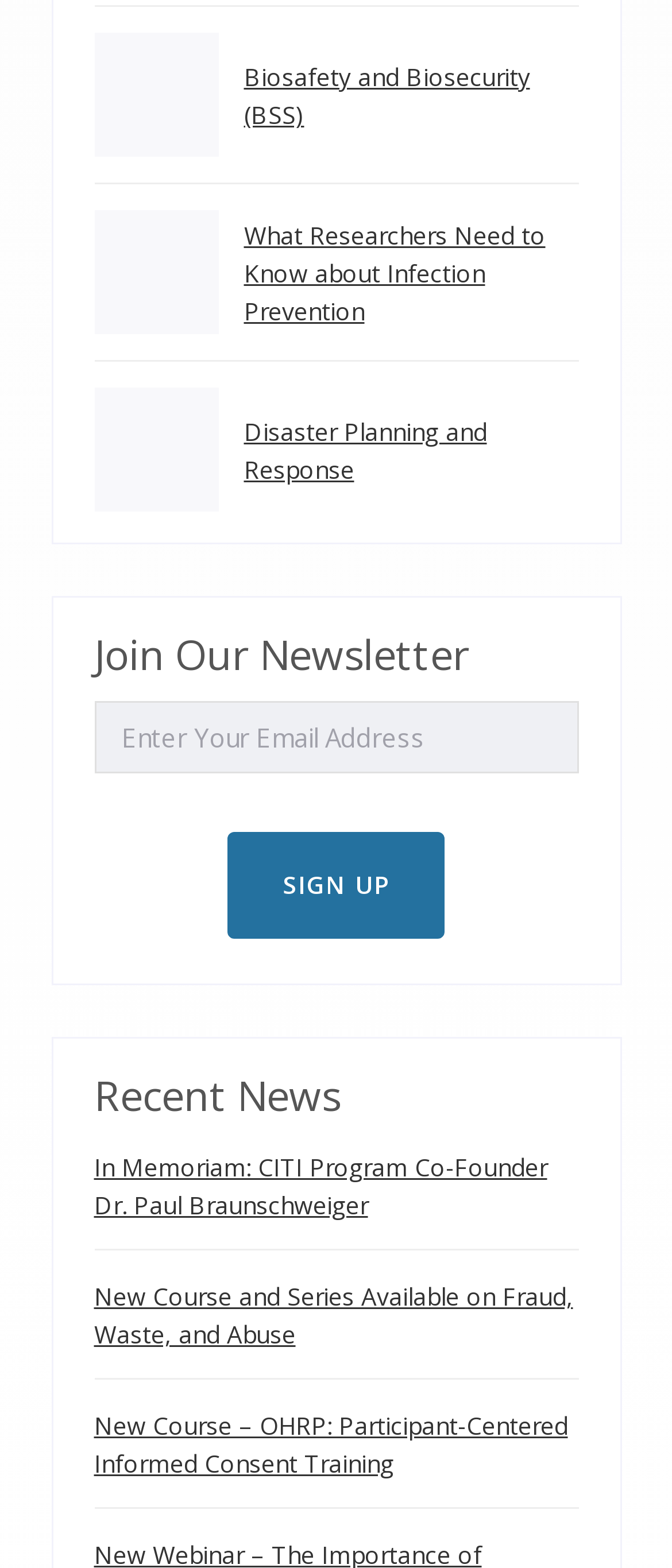What is the purpose of the textbox?
Please ensure your answer to the question is detailed and covers all necessary aspects.

The textbox is located below the 'Join Our Newsletter' text, and it has a label 'EMAIL', so the purpose of the textbox is to enter an email address to join a newsletter.